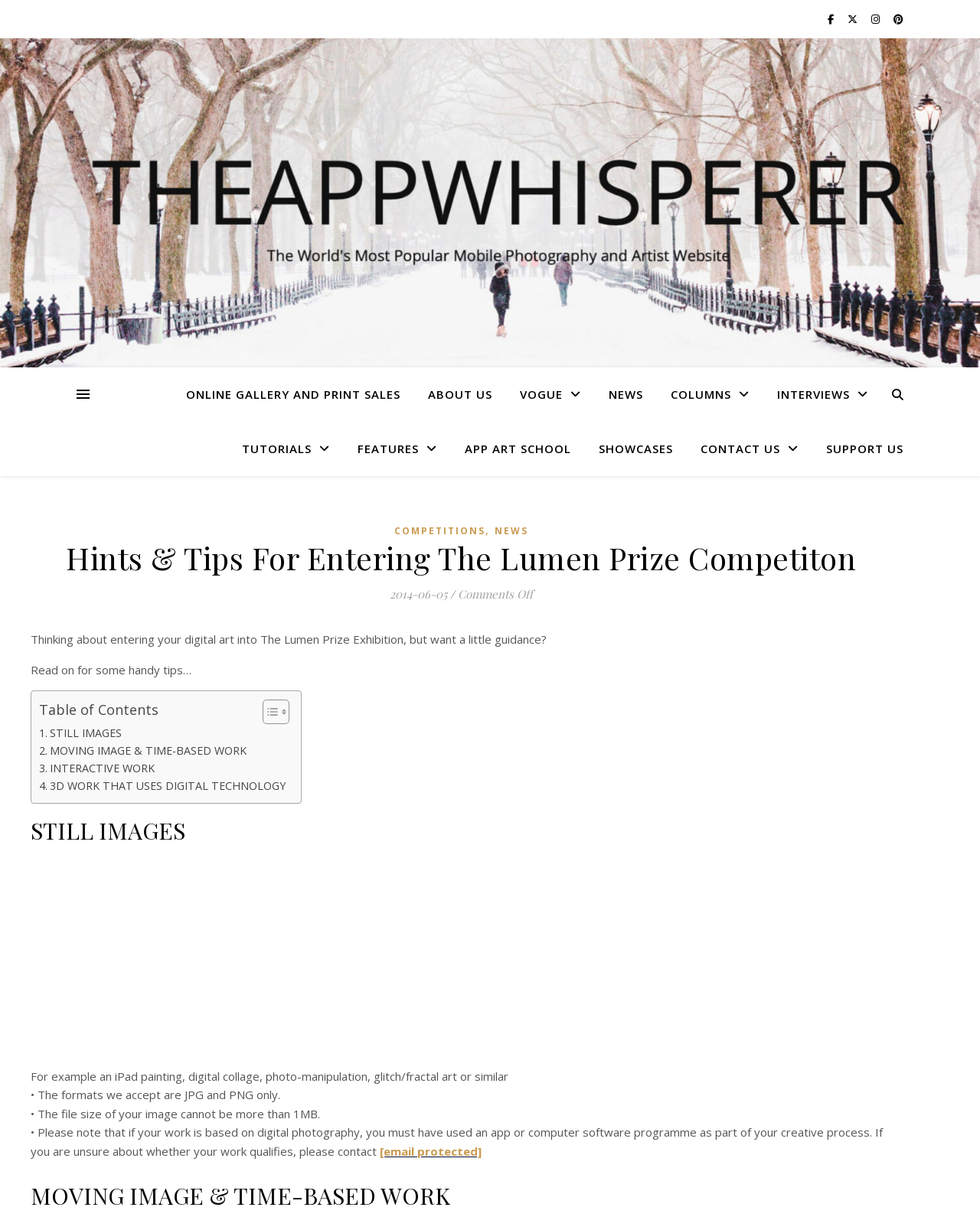Please determine the bounding box of the UI element that matches this description: ONLINE GALLERY and PRINT SALES. The coordinates should be given as (top-left x, top-left y, bottom-right x, bottom-right y), with all values between 0 and 1.

[0.19, 0.302, 0.421, 0.346]